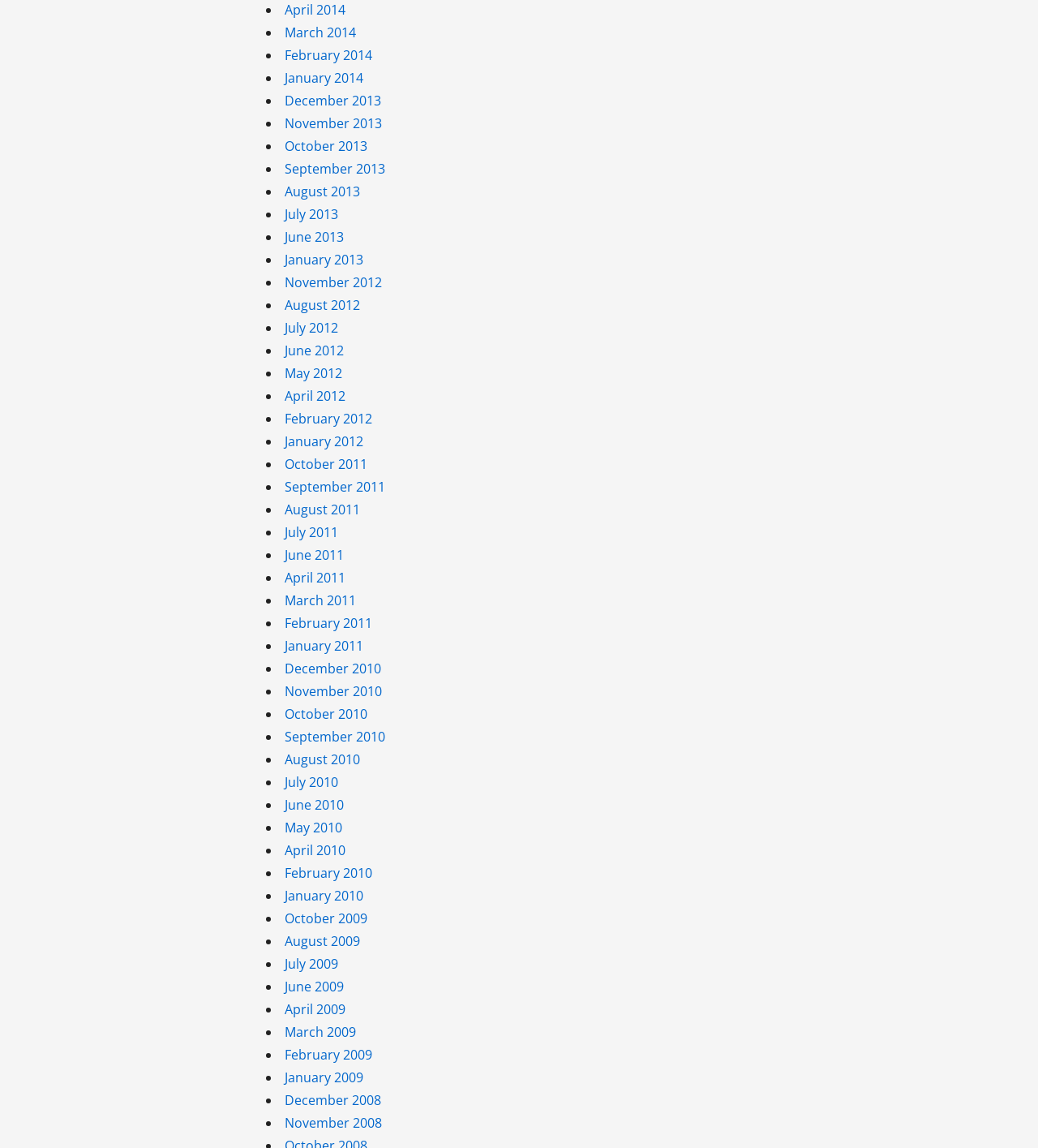Can you find the bounding box coordinates for the element to click on to achieve the instruction: "Browse August 2011"?

[0.274, 0.436, 0.347, 0.452]